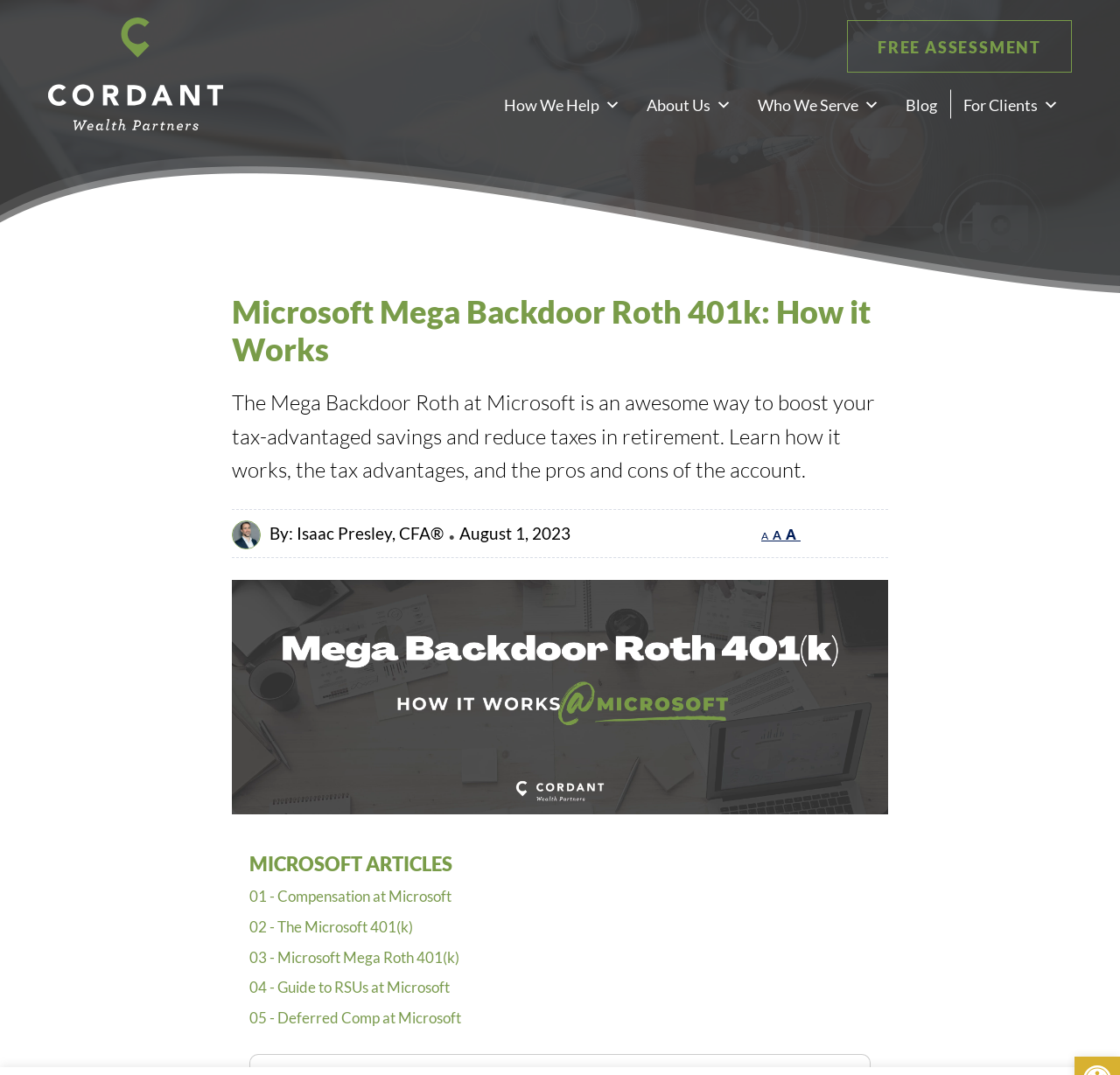What is the company mentioned in the top-left corner of the page?
Using the image, provide a detailed and thorough answer to the question.

I found the company name by looking at the link text in the top-left corner of the page, which is located above the main heading.